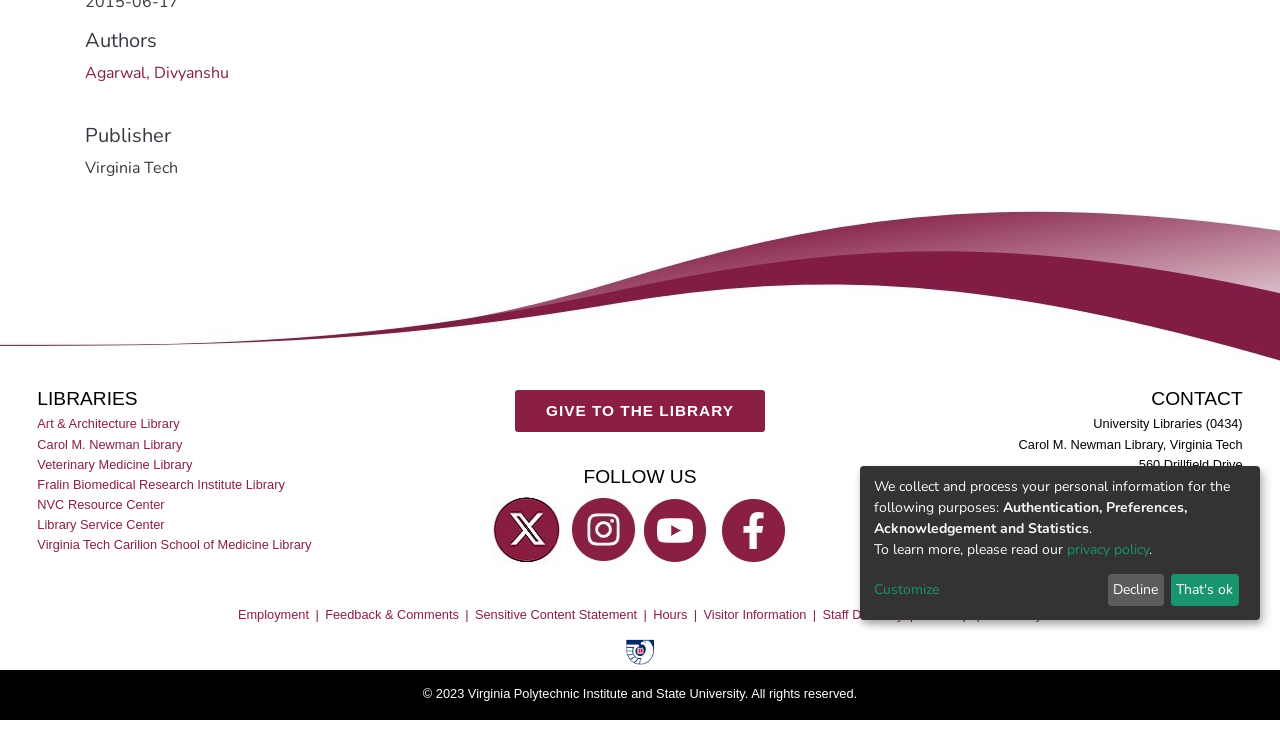Given the element description, predict the bounding box coordinates in the format (top-left x, top-left y, bottom-right x, bottom-right y), using floating point numbers between 0 and 1: Twitter

[0.392, 0.679, 0.431, 0.746]